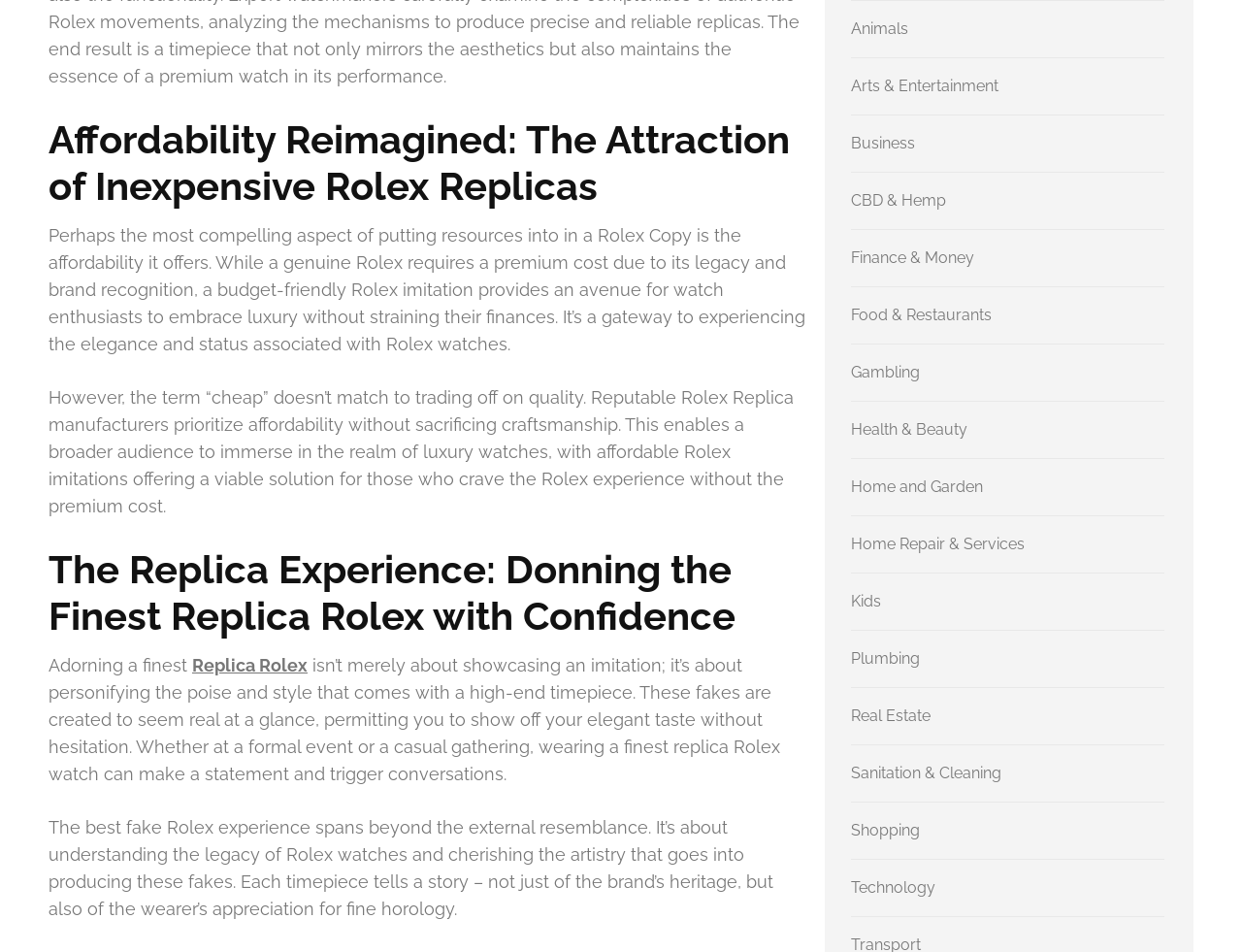Find the bounding box coordinates of the area to click in order to follow the instruction: "Learn about Finance & Money".

[0.685, 0.261, 0.784, 0.281]